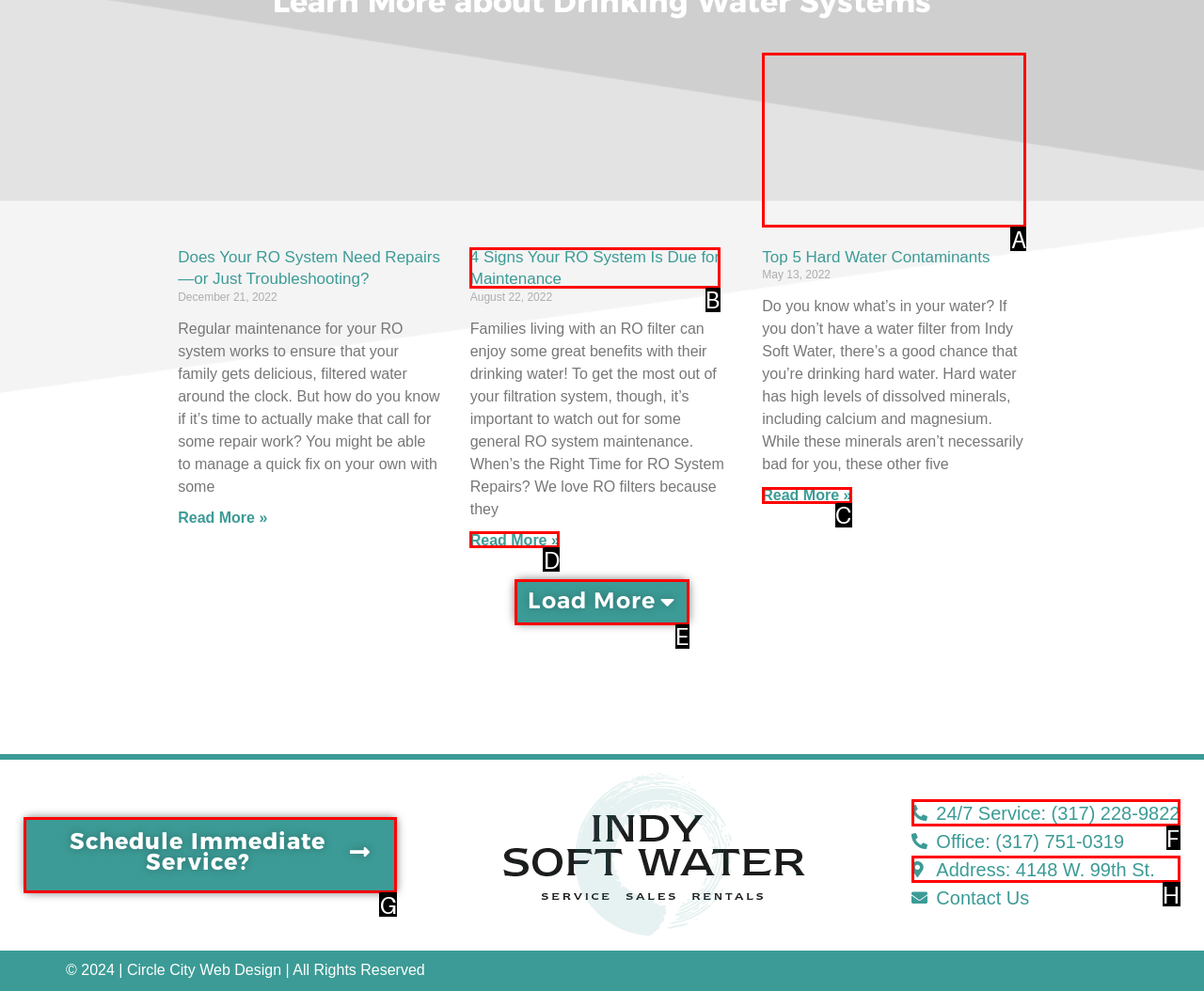Determine the appropriate lettered choice for the task: Load more articles. Reply with the correct letter.

E